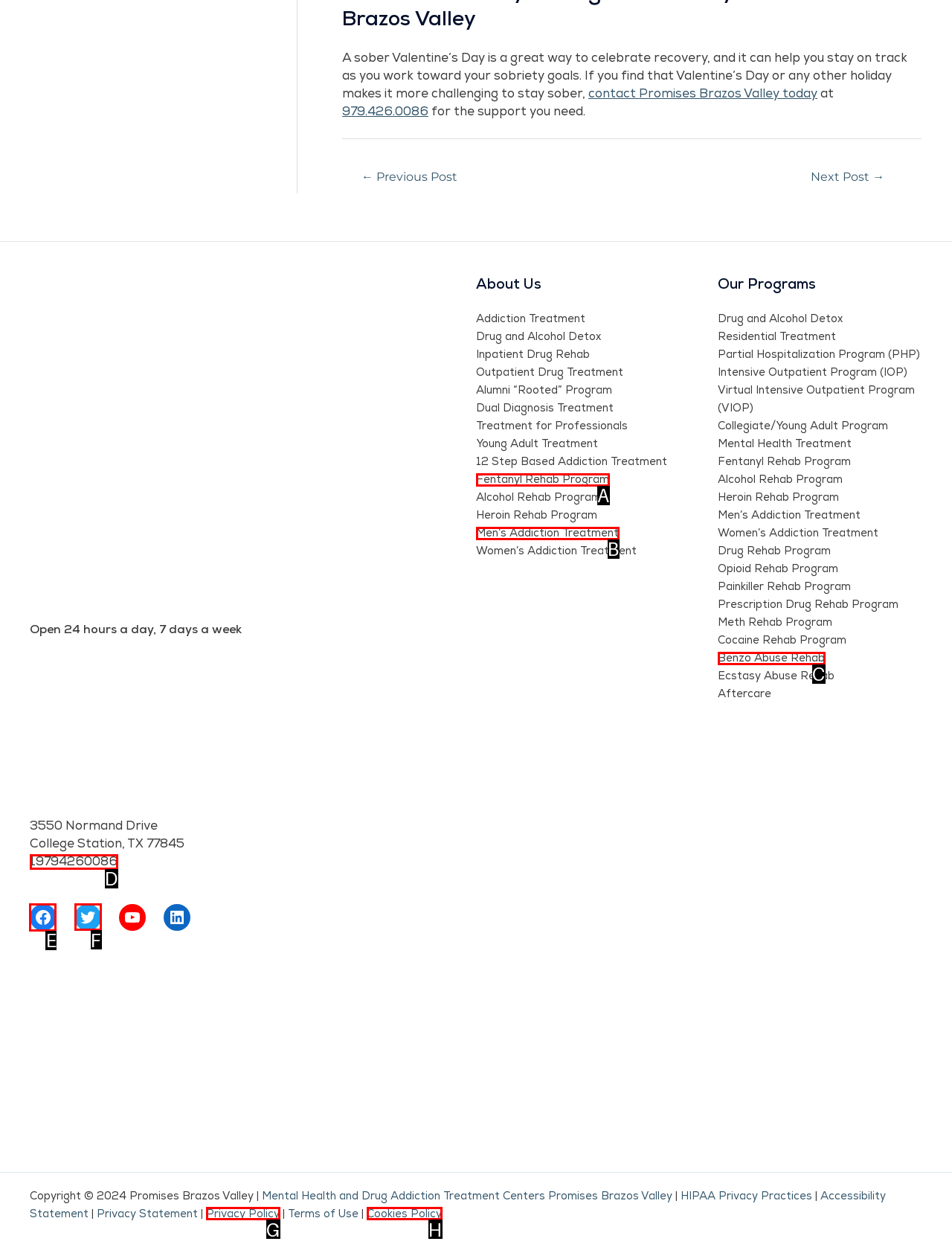Identify the letter of the UI element I need to click to carry out the following instruction: Open the Facebook page

E